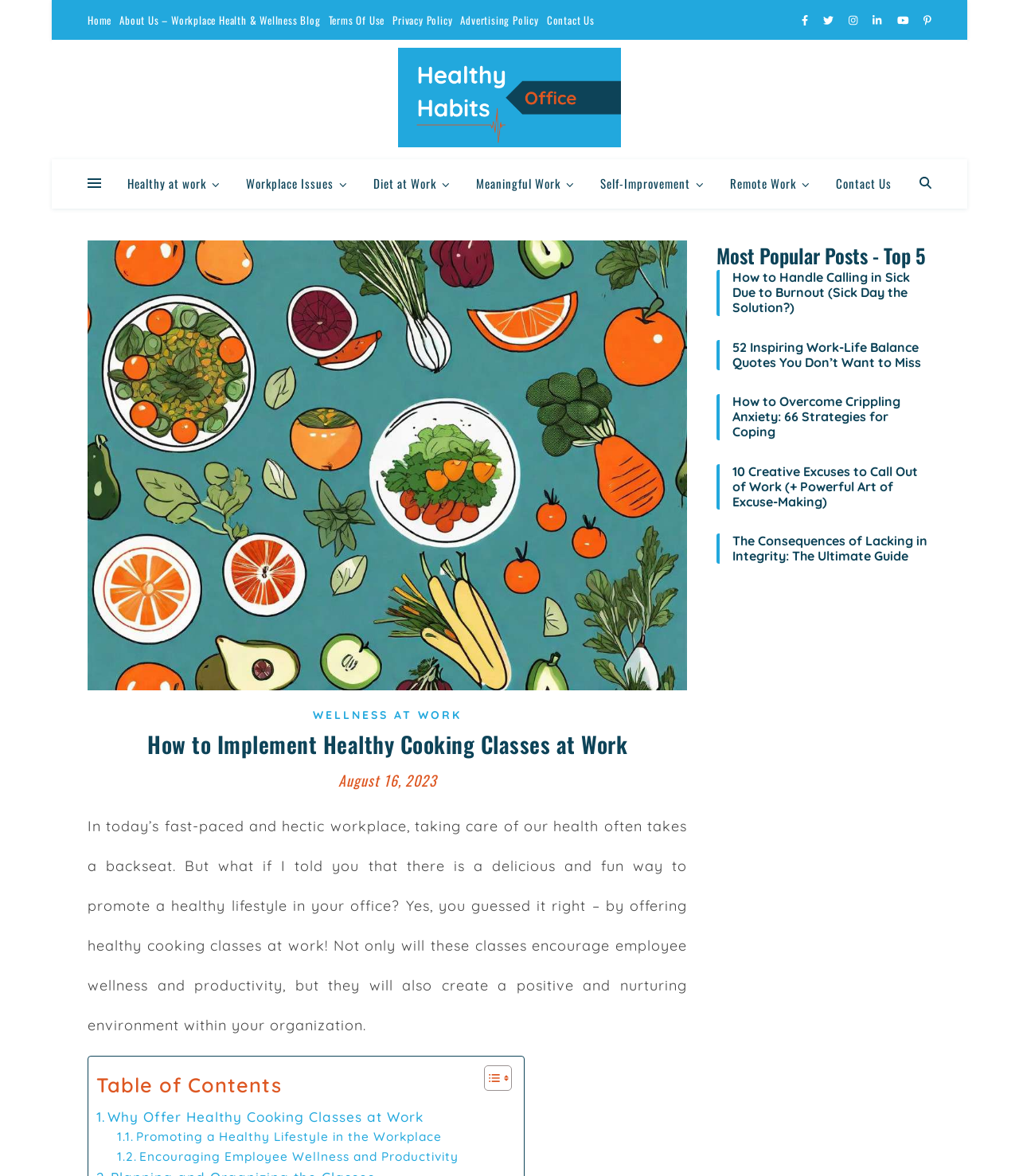Please find the bounding box coordinates of the element's region to be clicked to carry out this instruction: "Visit the 'About Us' page".

[0.113, 0.0, 0.318, 0.034]